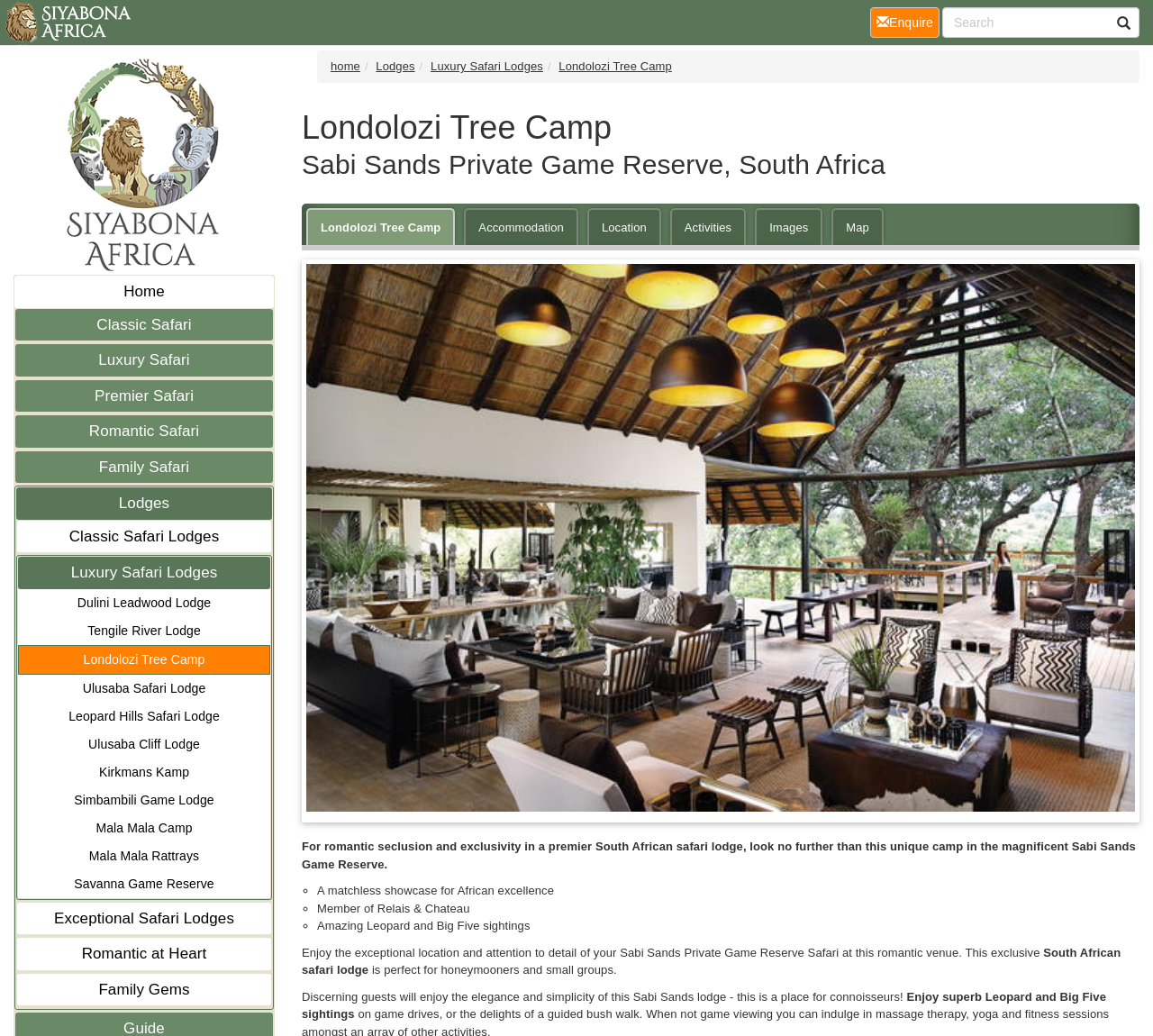What is the atmosphere of Londolozi Tree Camp?
Please respond to the question thoroughly and include all relevant details.

The description 'For romantic seclusion and exclusivity in a premier South African safari lodge...' suggests that Londolozi Tree Camp has a romantic and exclusive atmosphere.